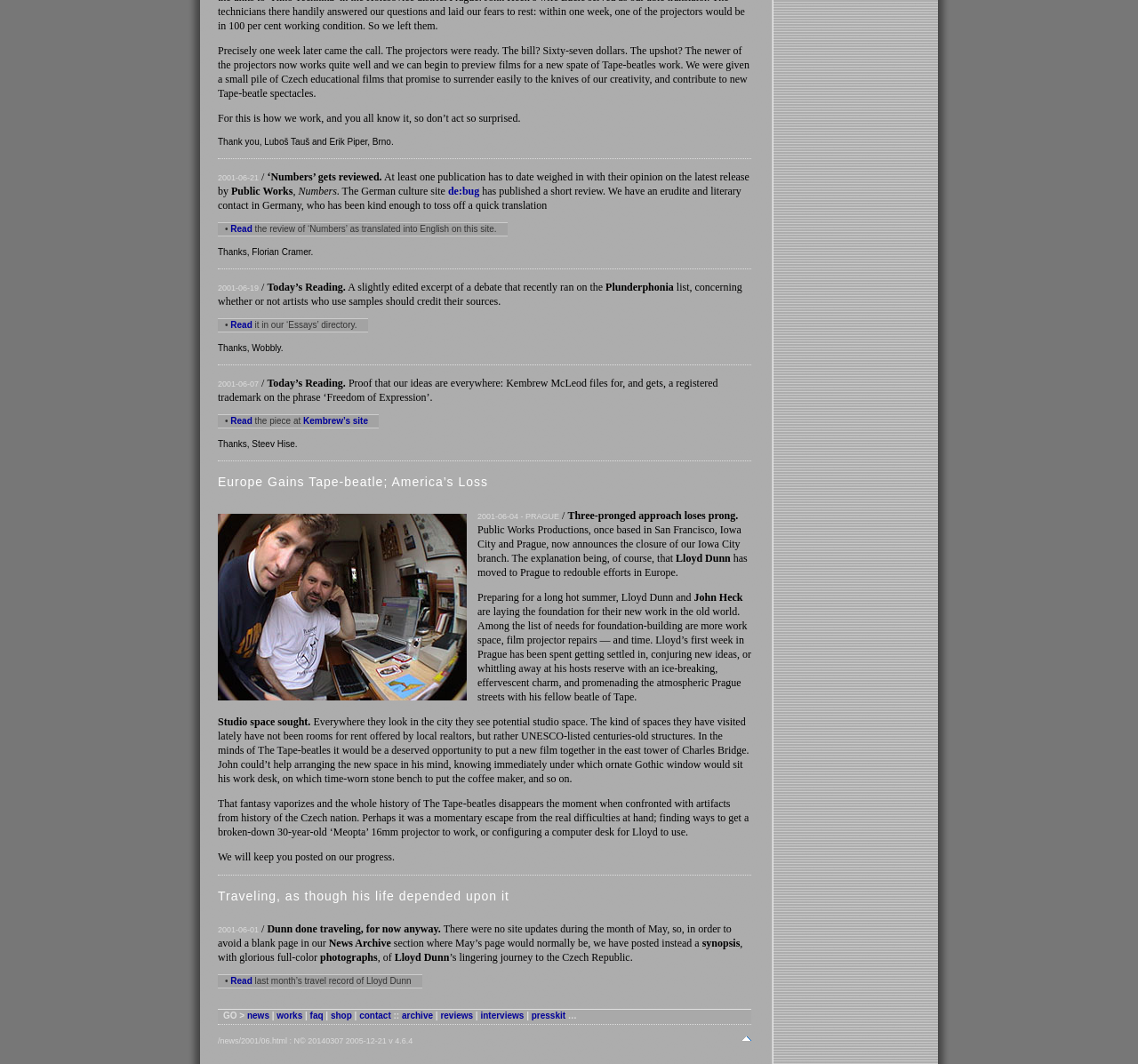Given the element description "Kembrew’s site", identify the bounding box of the corresponding UI element.

[0.266, 0.391, 0.323, 0.4]